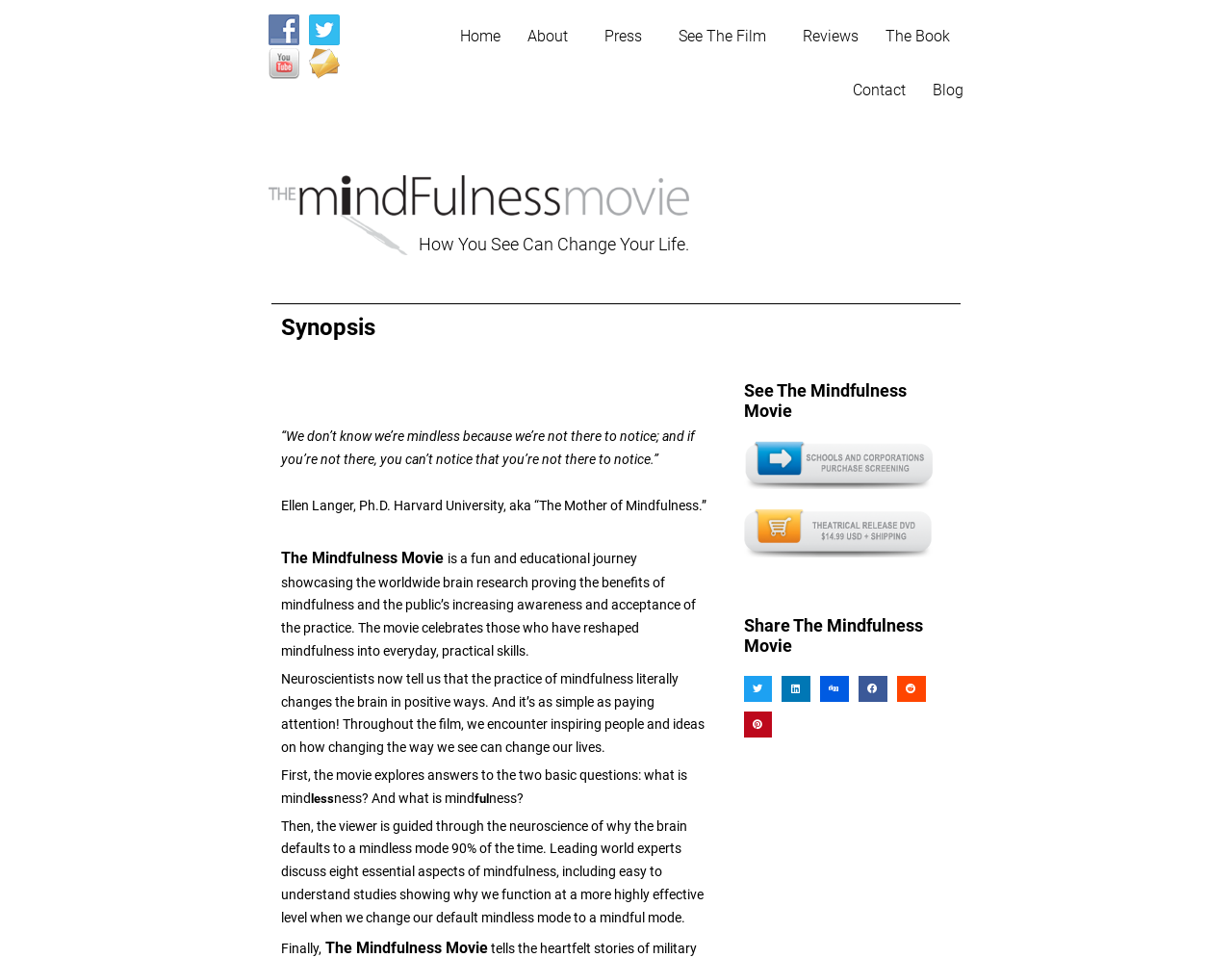Identify the bounding box coordinates of the area you need to click to perform the following instruction: "Share The Mindfulness Movie on Twitter".

[0.604, 0.705, 0.627, 0.732]